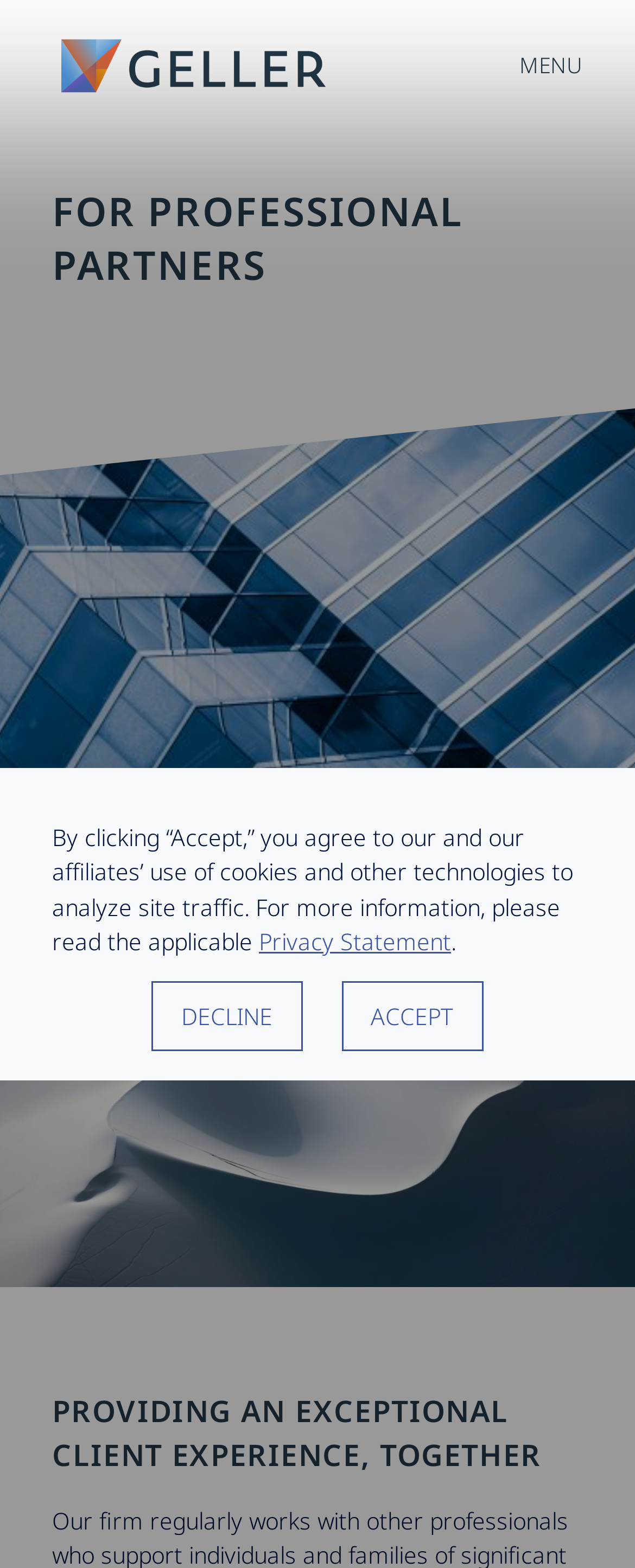Please provide the bounding box coordinates for the UI element as described: "425-765-3421". The coordinates must be four floats between 0 and 1, represented as [left, top, right, bottom].

None